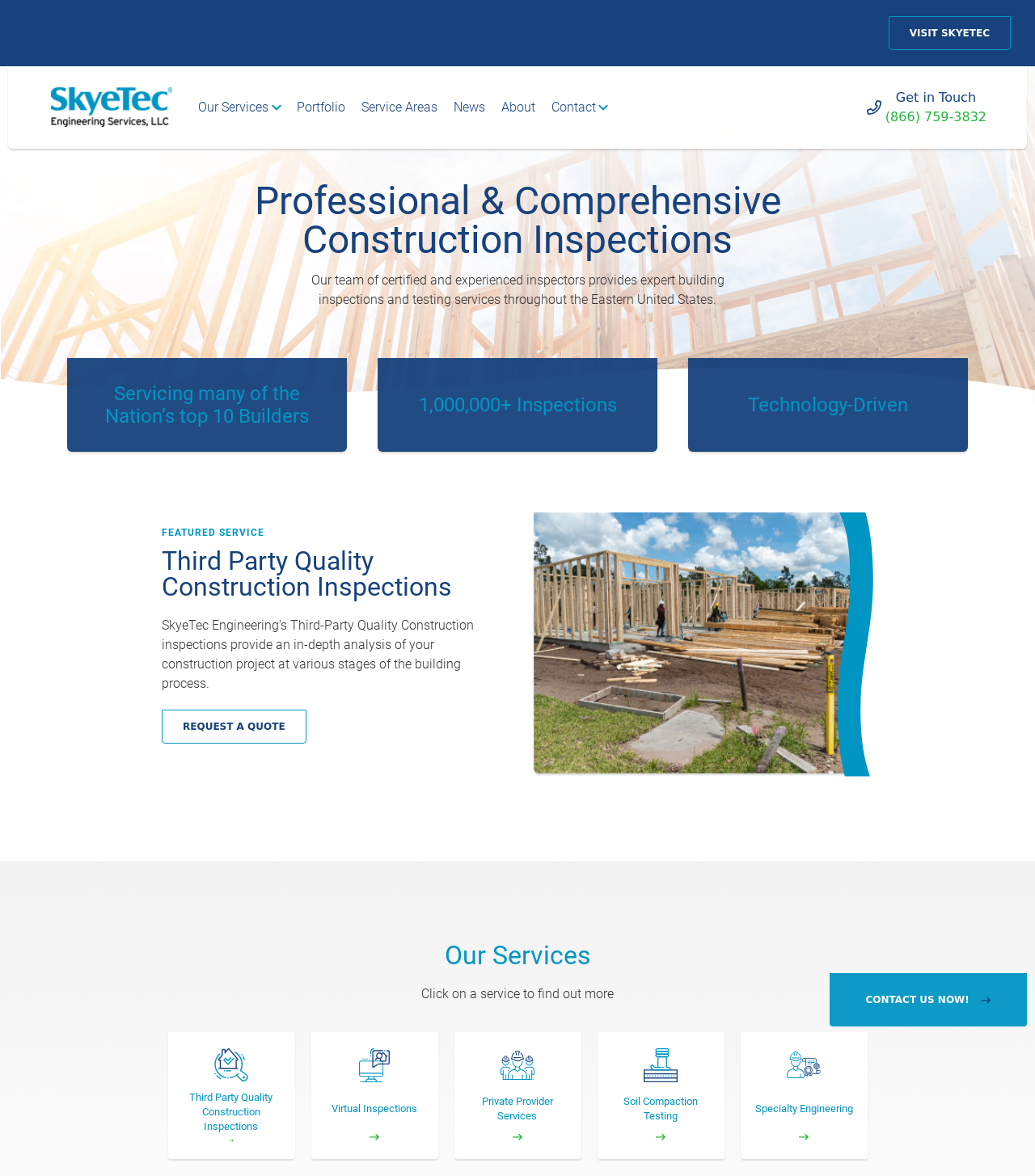Could you identify the text that serves as the heading for this webpage?

Professional & Comprehensive Construction Inspections